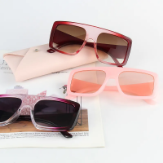Generate a detailed caption that encompasses all aspects of the image.

This image showcases a stylish collection of oversized sunglasses, beautifully arranged on a light background. The display features three distinct pairs: 

1. **Red Tinted Sunglasses**: Prominently placed at the top, these sunglasses have a bold red frame and dark tinted lenses, exuding a chic, modern vibe.

2. **Pink Transparent Sunglasses**: Positioned to the right, this pair features a soft pink frame with light pink lenses, offering a trendy, feminine look.

3. **Black Gradient Sunglasses**: Located at the bottom, these sunglasses feature a striking black frame that gradually transitions to a clear finish, ideal for a sophisticated appearance.

The sunglasses are accompanied by a pink pouch, suggesting a focus on convenience and style. This arrangement not only highlights the versatility of these eyewear options but also aligns with contemporary fashion trends, catering to those seeking a statement accessory for sunny days.